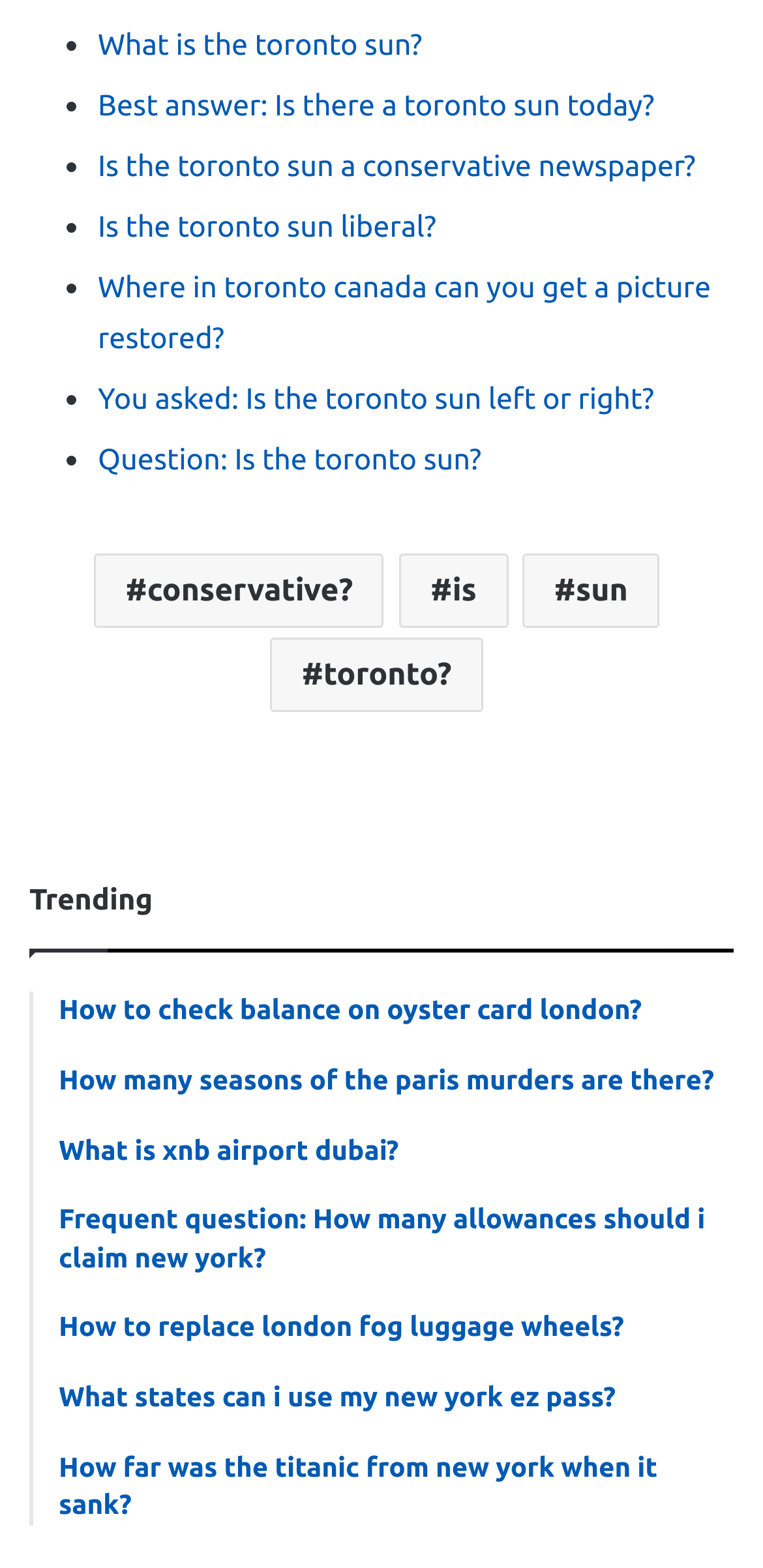Show the bounding box coordinates of the element that should be clicked to complete the task: "Learn about Falls Prevention".

None